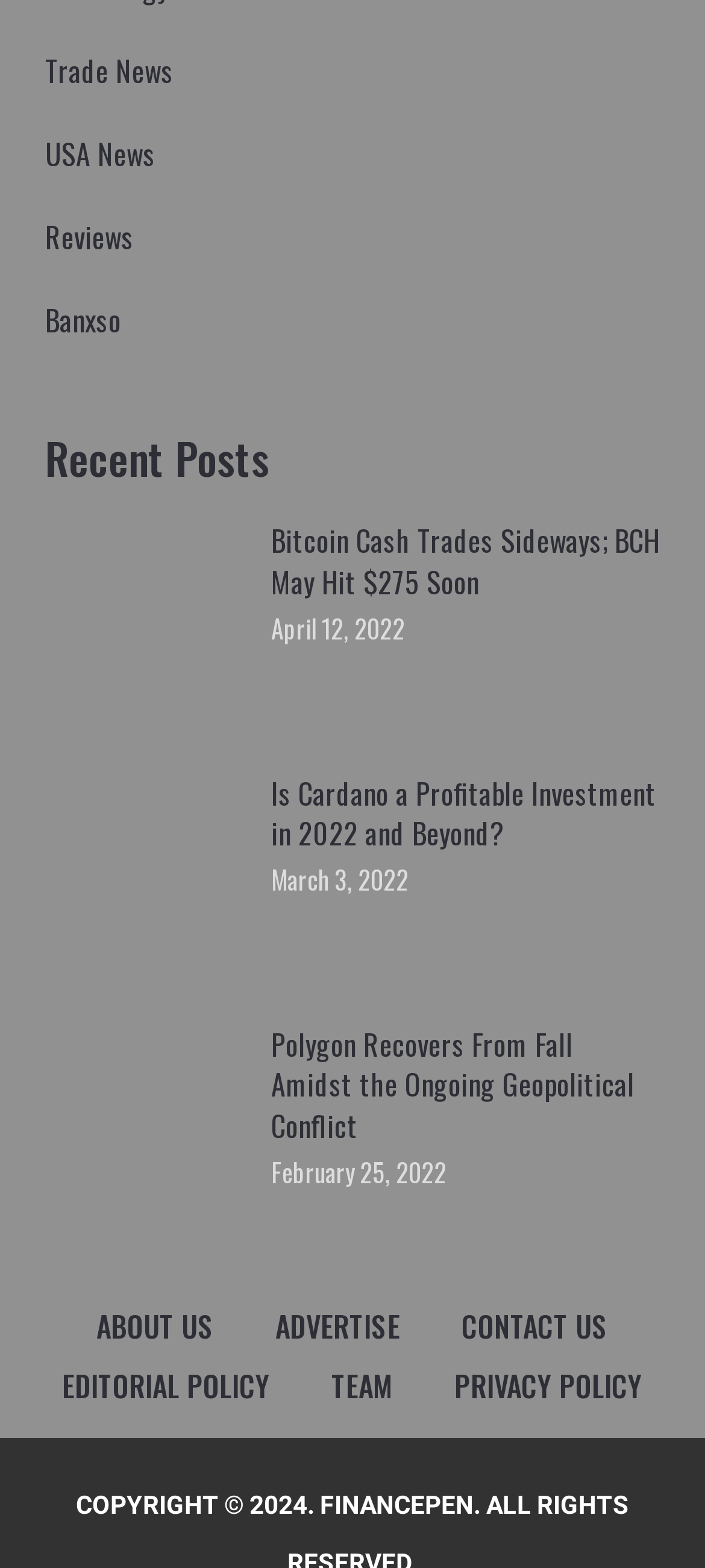Use a single word or phrase to answer the question:
What is the date of the second post?

March 3, 2022